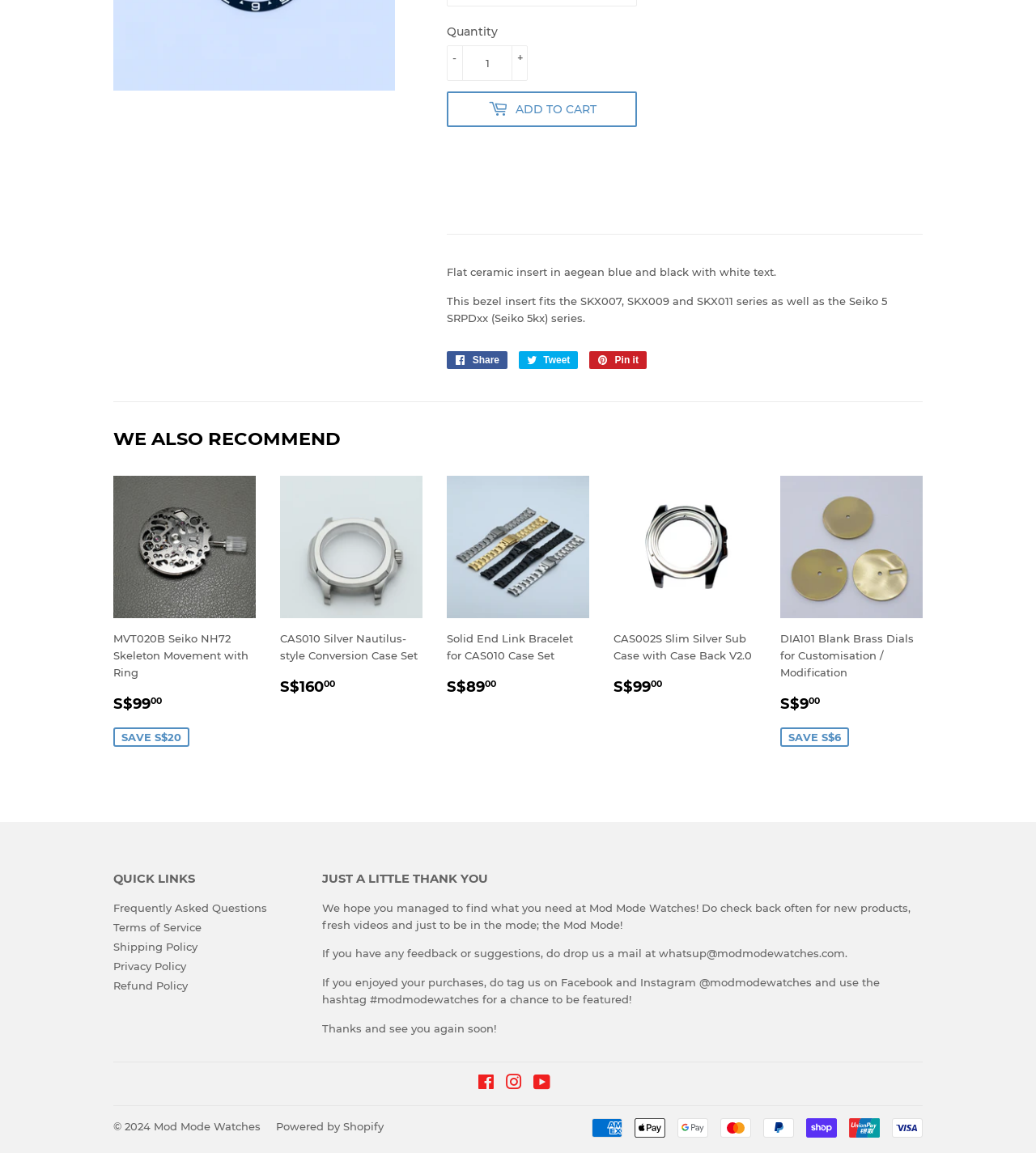Extract the bounding box for the UI element that matches this description: "Share Share on Facebook".

[0.431, 0.304, 0.49, 0.32]